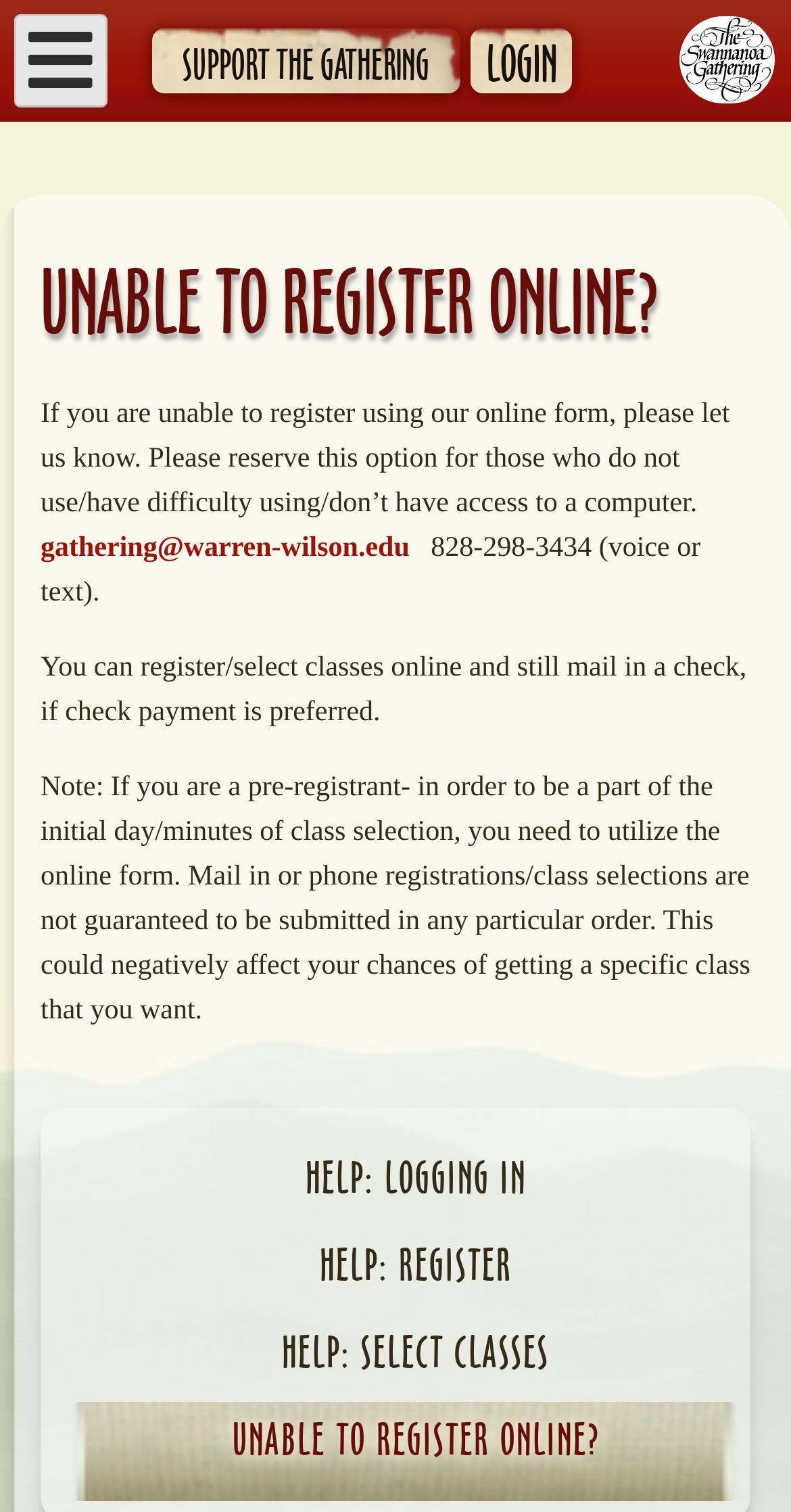What is the topic of the current webpage? Using the information from the screenshot, answer with a single word or phrase.

Unable to register online